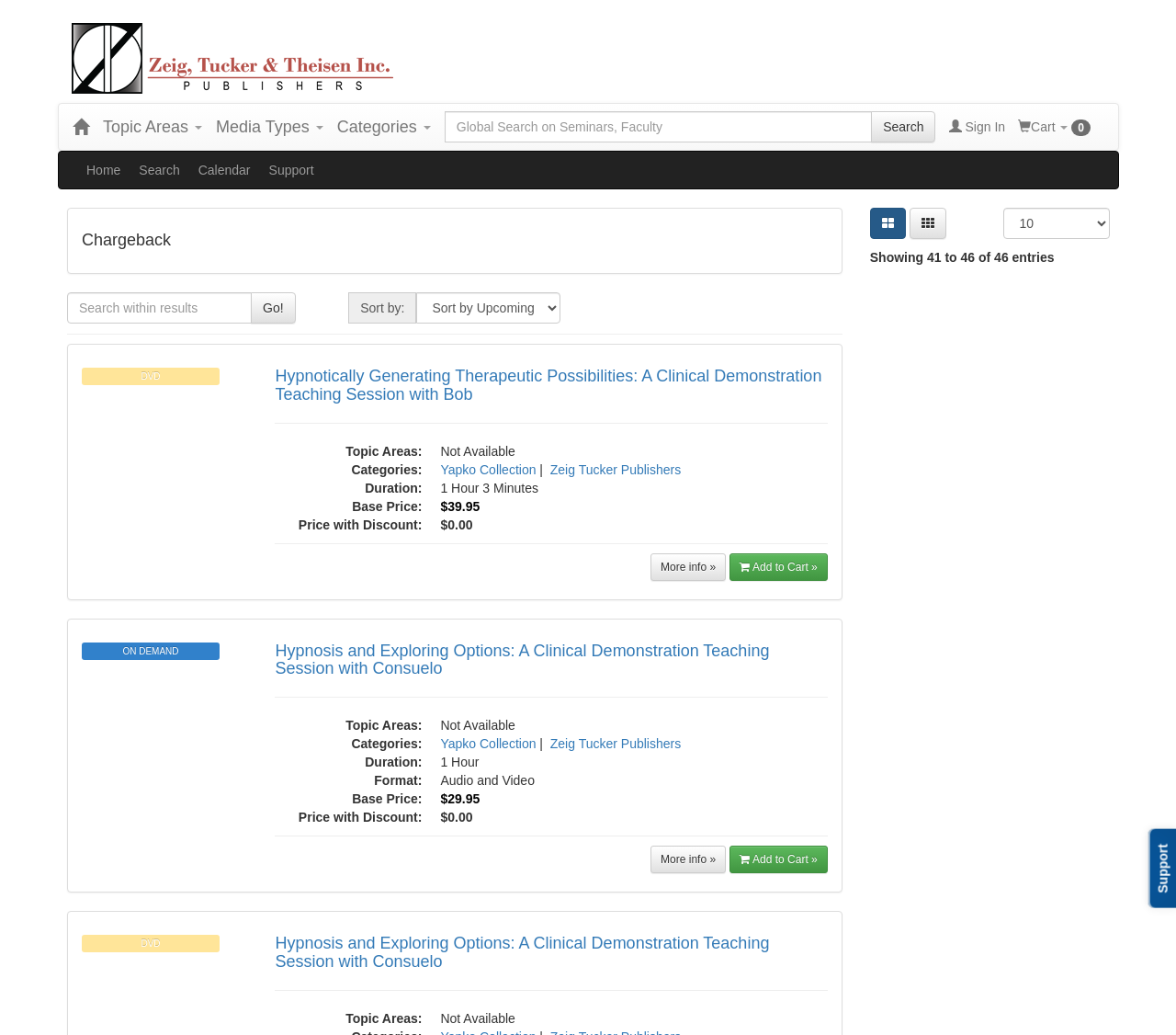Refer to the image and answer the question with as much detail as possible: What is the duration of the second product?

I examined the product information section and found the duration of the second product, which is 'Hypnosis and Exploring Options: A Clinical Demonstration Teaching Session with Consuelo'. The duration is listed as '1 Hour'.